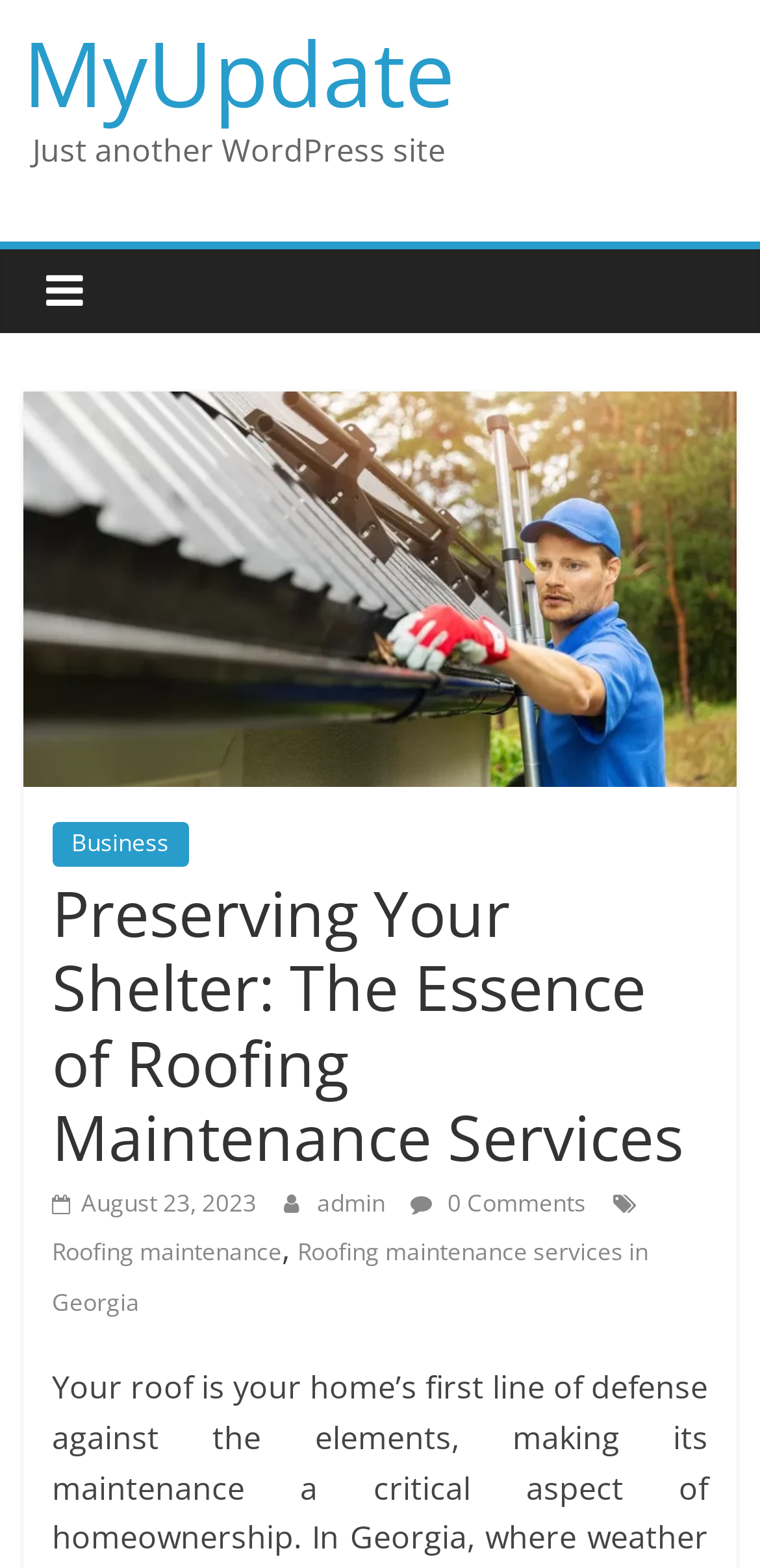Please analyze the image and provide a thorough answer to the question:
What is the topic of the article?

I found the topic of the article by examining the links and headings on the webpage. The heading 'Preserving Your Shelter: The Essence of Roofing Maintenance Services' and the links 'Roofing maintenance' and 'Roofing maintenance services in Georgia' suggest that the article is about roofing maintenance services.